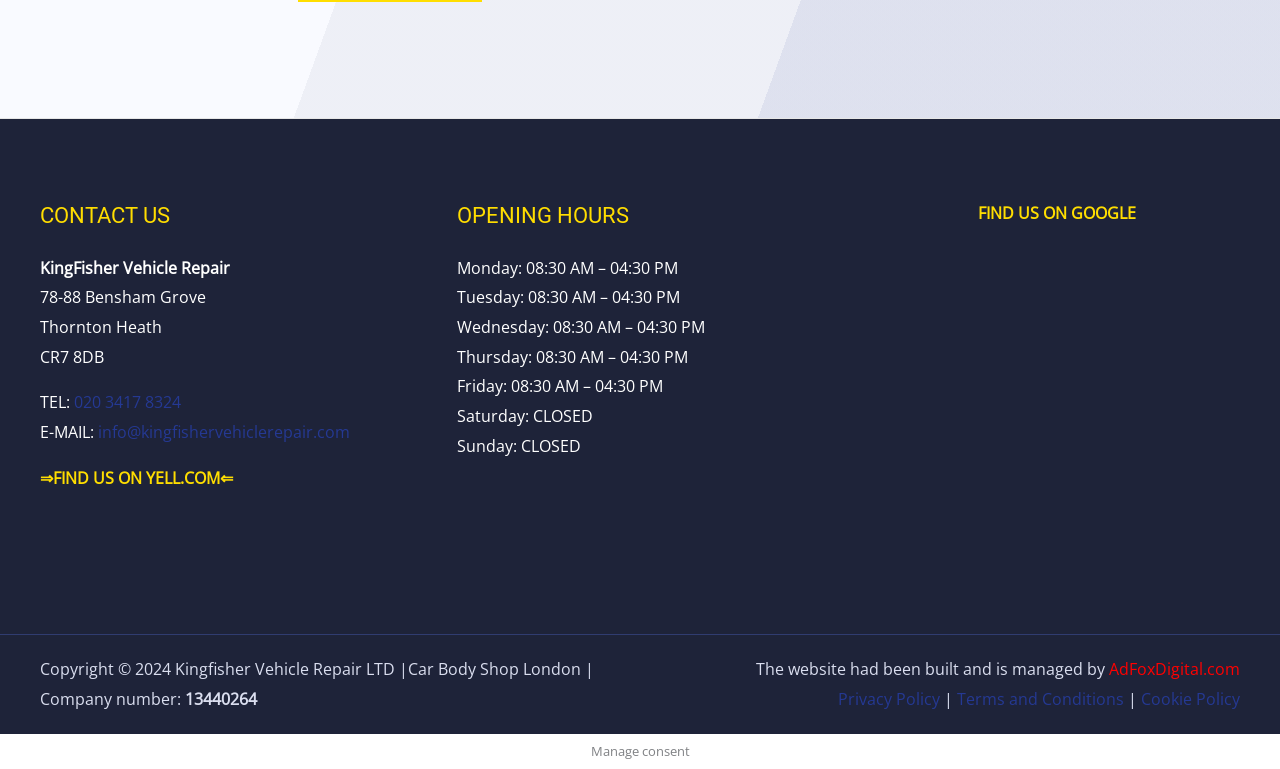Using a single word or phrase, answer the following question: 
What is the company's phone number?

020 3417 8324